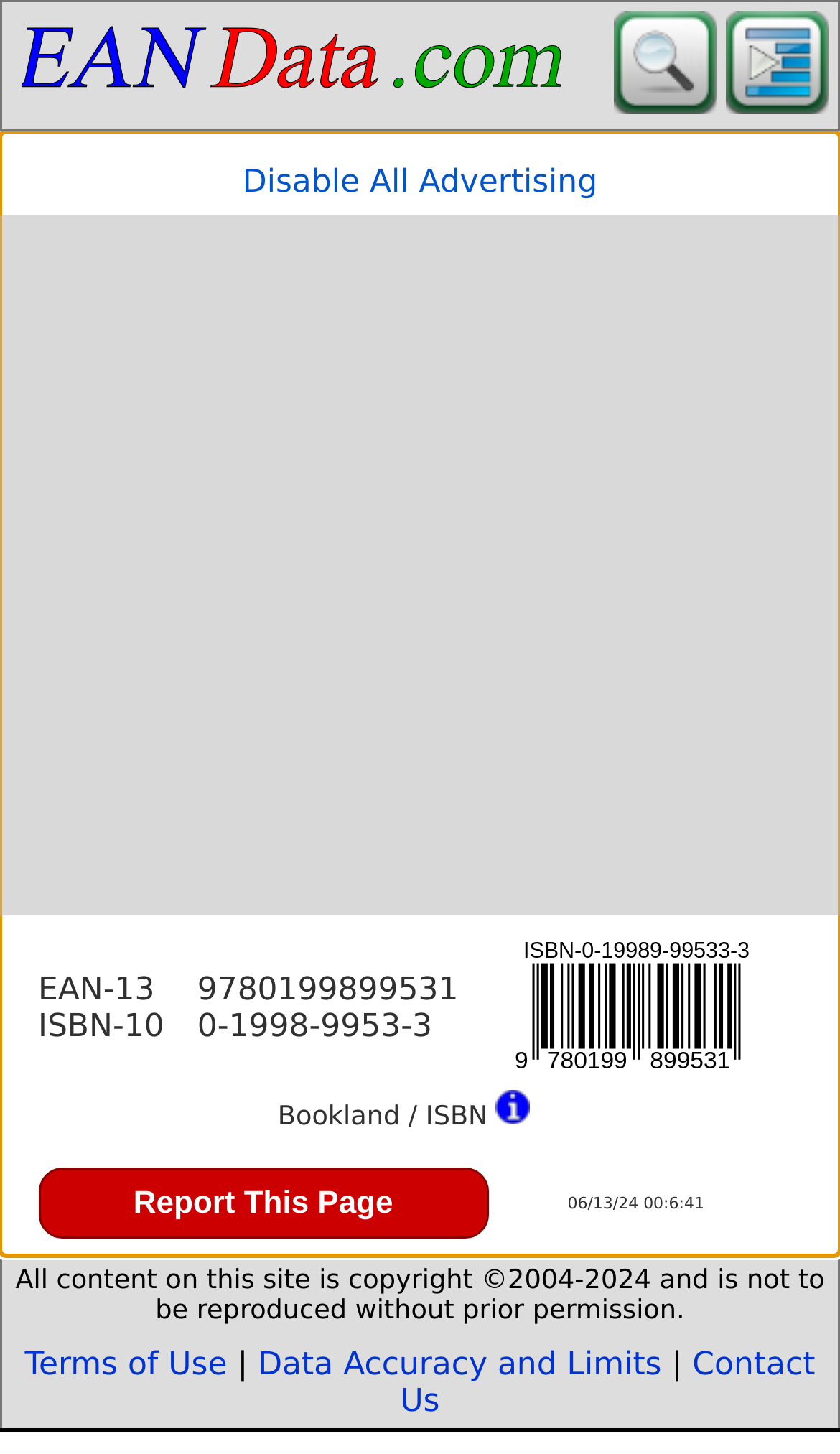Use a single word or phrase to answer this question: 
What is the product name on this page?

For Ourselves and Our Posterity